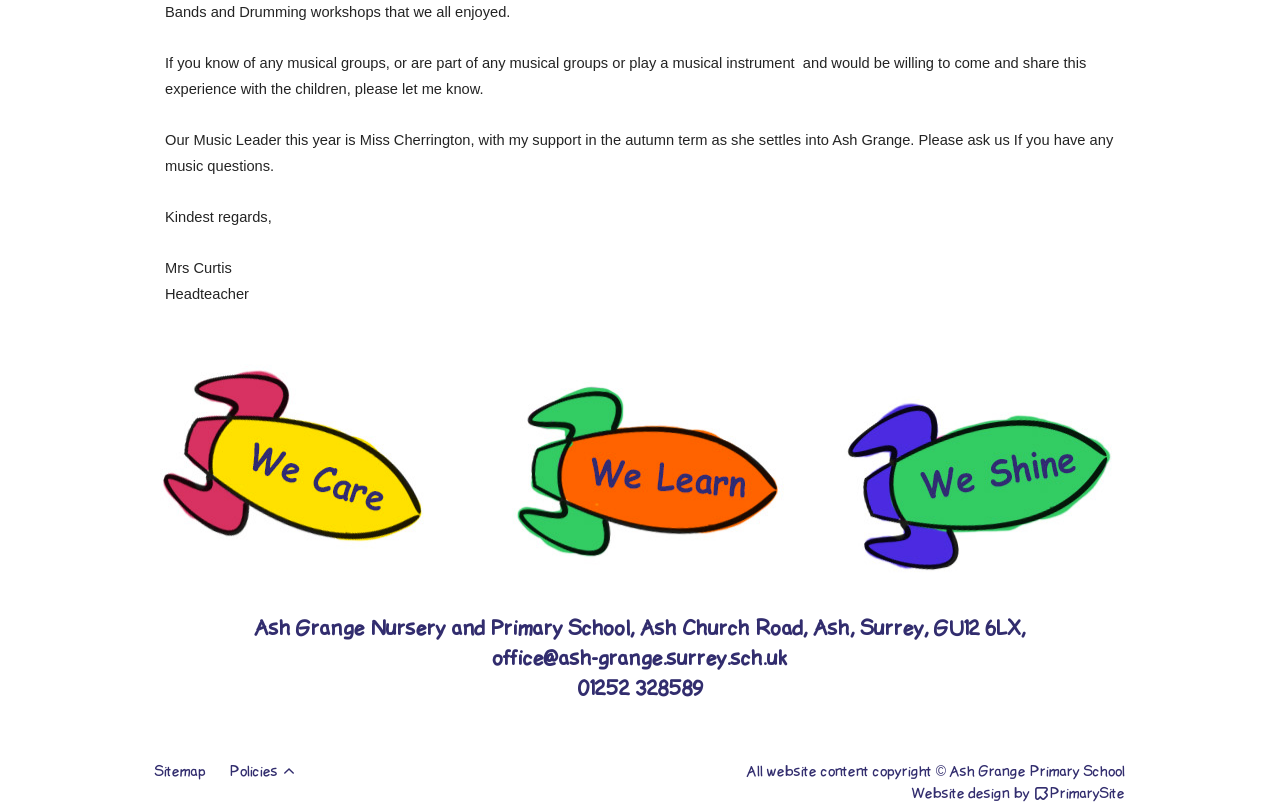Who is the Music Leader of the school?
Look at the image and respond to the question as thoroughly as possible.

The answer can be found in the text 'Our Music Leader this year is Miss Cherrington...' which is located at the top of the webpage, indicating that Miss Cherrington is the Music Leader of the school.